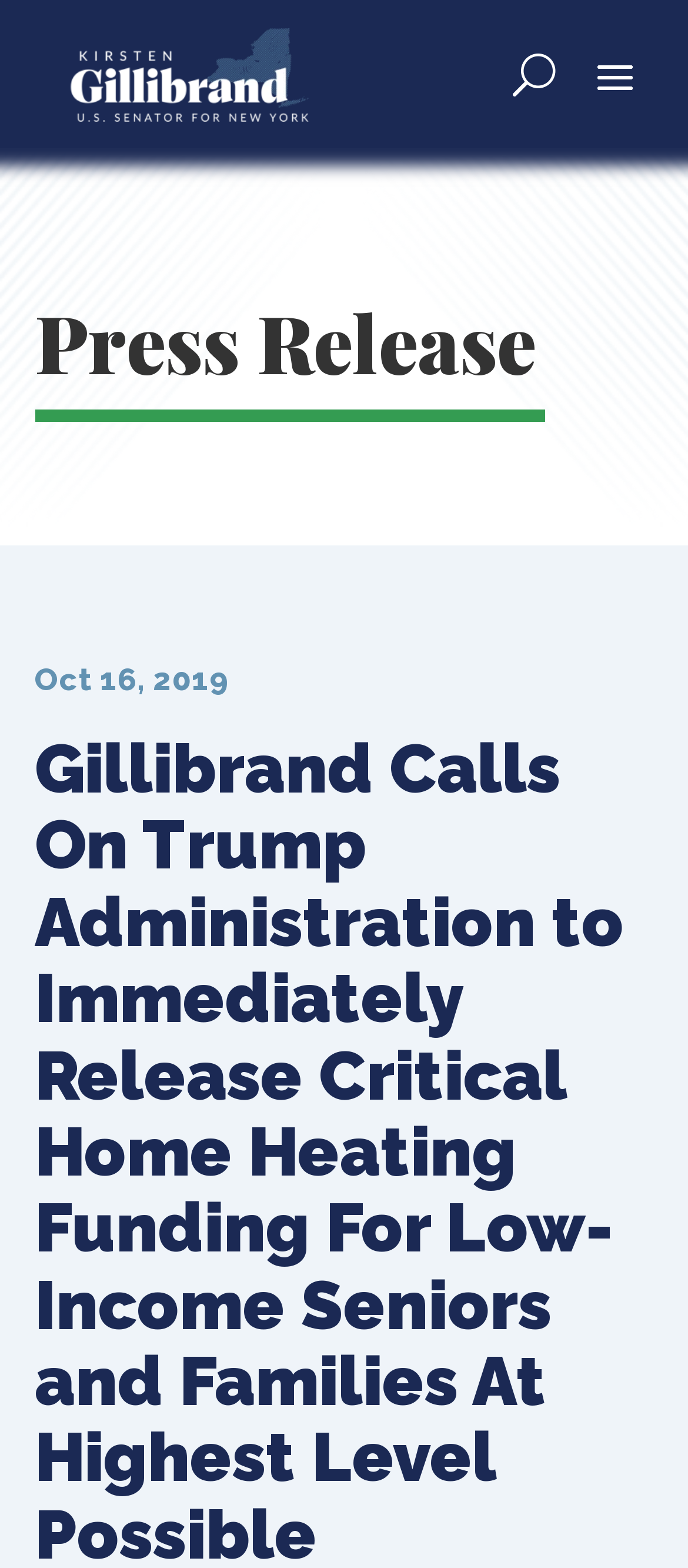Your task is to find and give the main heading text of the webpage.

Gillibrand Calls On Trump Administration to Immediately Release Critical Home Heating Funding For Low-Income Seniors and Families At Highest Level Possible